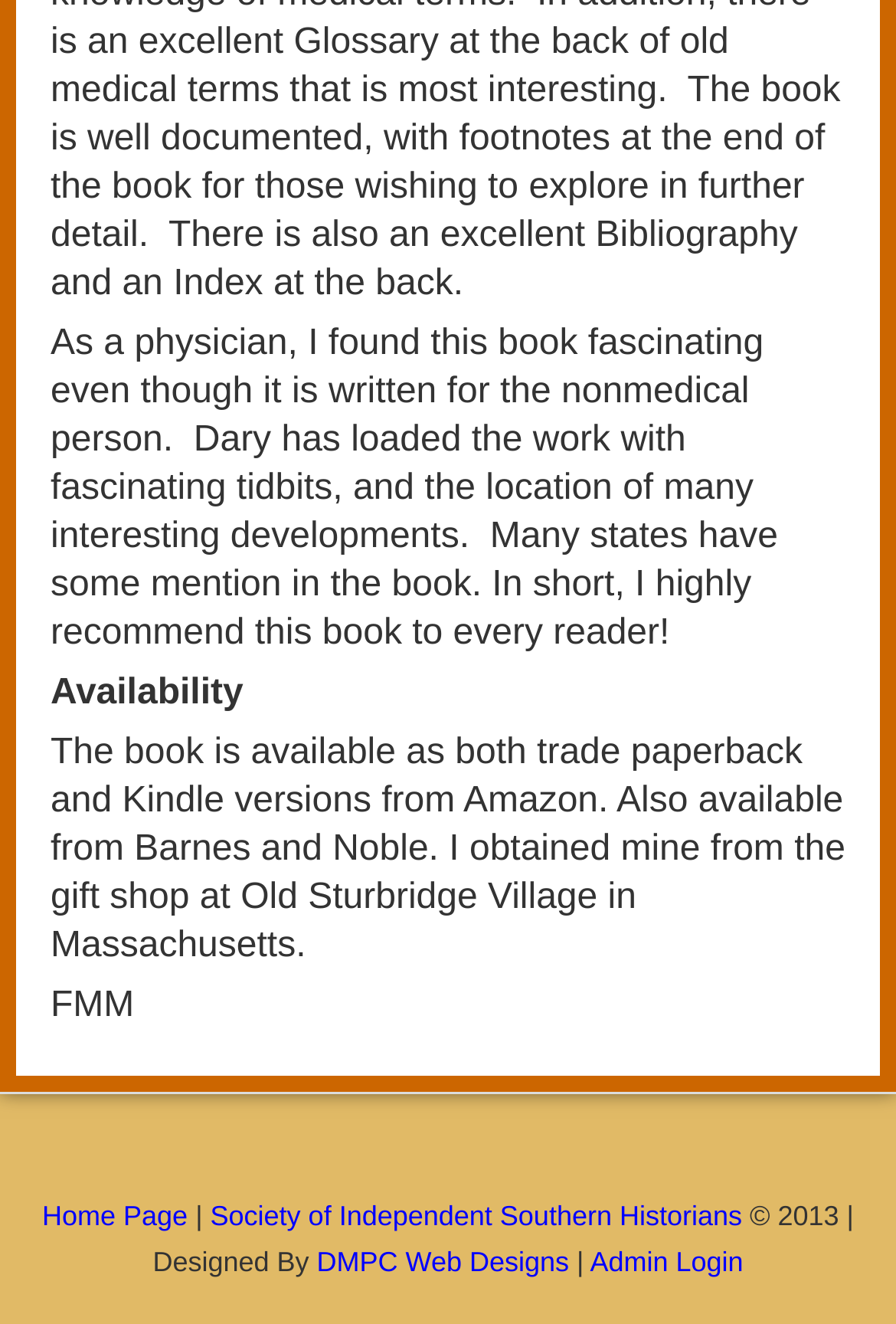Identify the bounding box of the UI element described as follows: "DMPC Web Designs". Provide the coordinates as four float numbers in the range of 0 to 1 [left, top, right, bottom].

[0.353, 0.94, 0.635, 0.965]